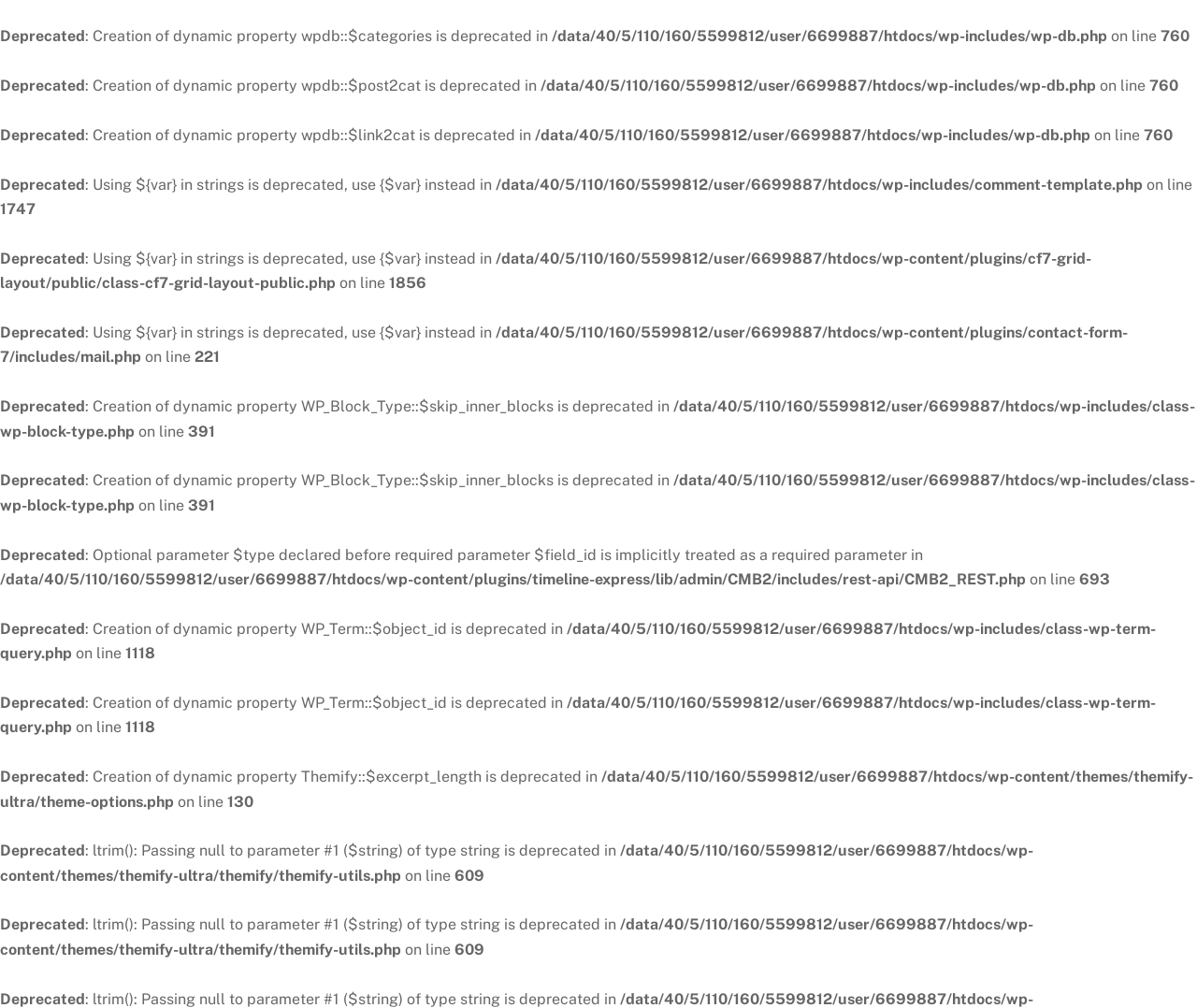What is the file path of the first error listed?
Based on the screenshot, answer the question with a single word or phrase.

/data/40/5/110/160/5599812/user/6699887/htdocs/wp-includes/wp-db.php